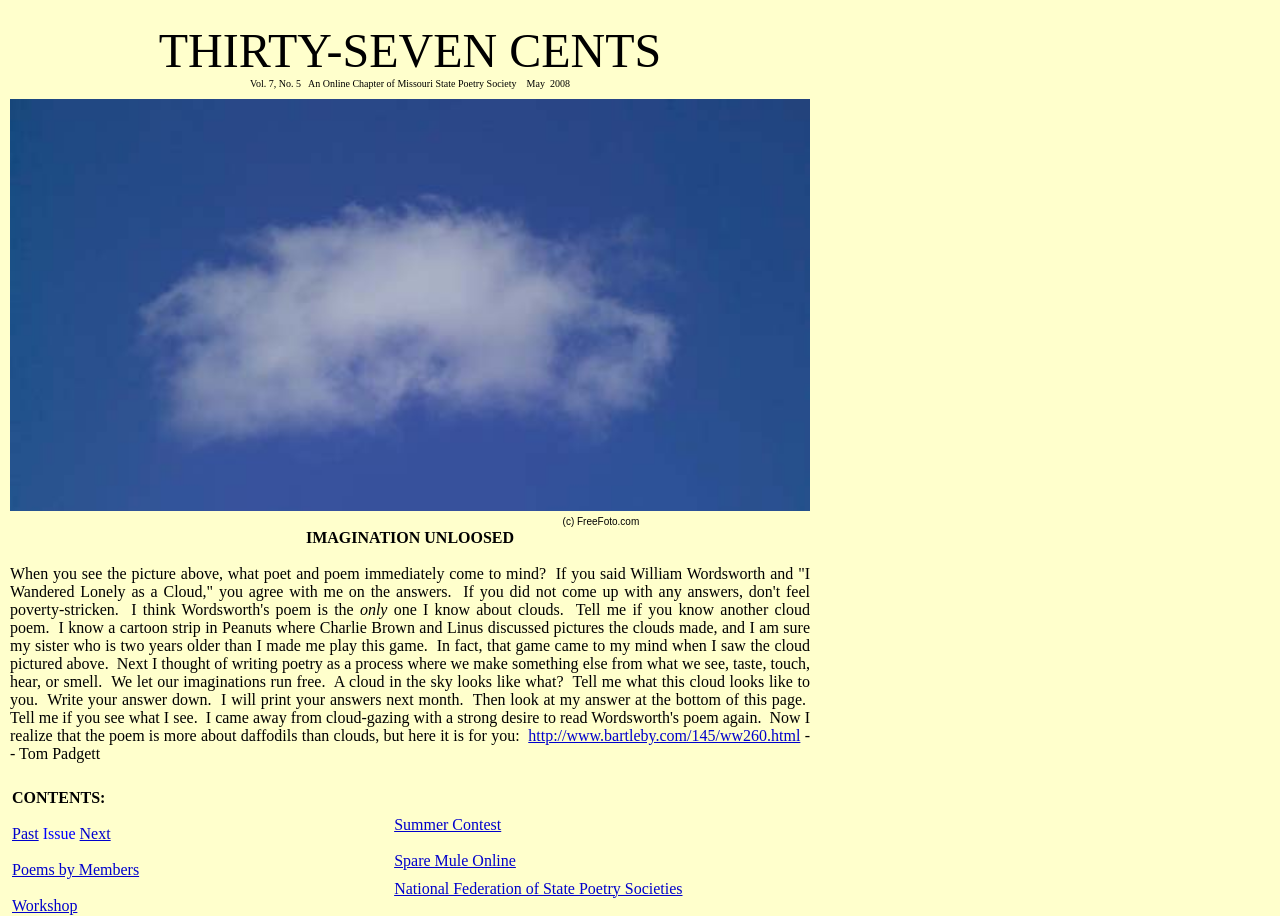Find the bounding box coordinates for the area you need to click to carry out the instruction: "Visit the National Federation of State Poetry Societies website". The coordinates should be four float numbers between 0 and 1, indicated as [left, top, right, bottom].

[0.308, 0.966, 0.533, 0.978]